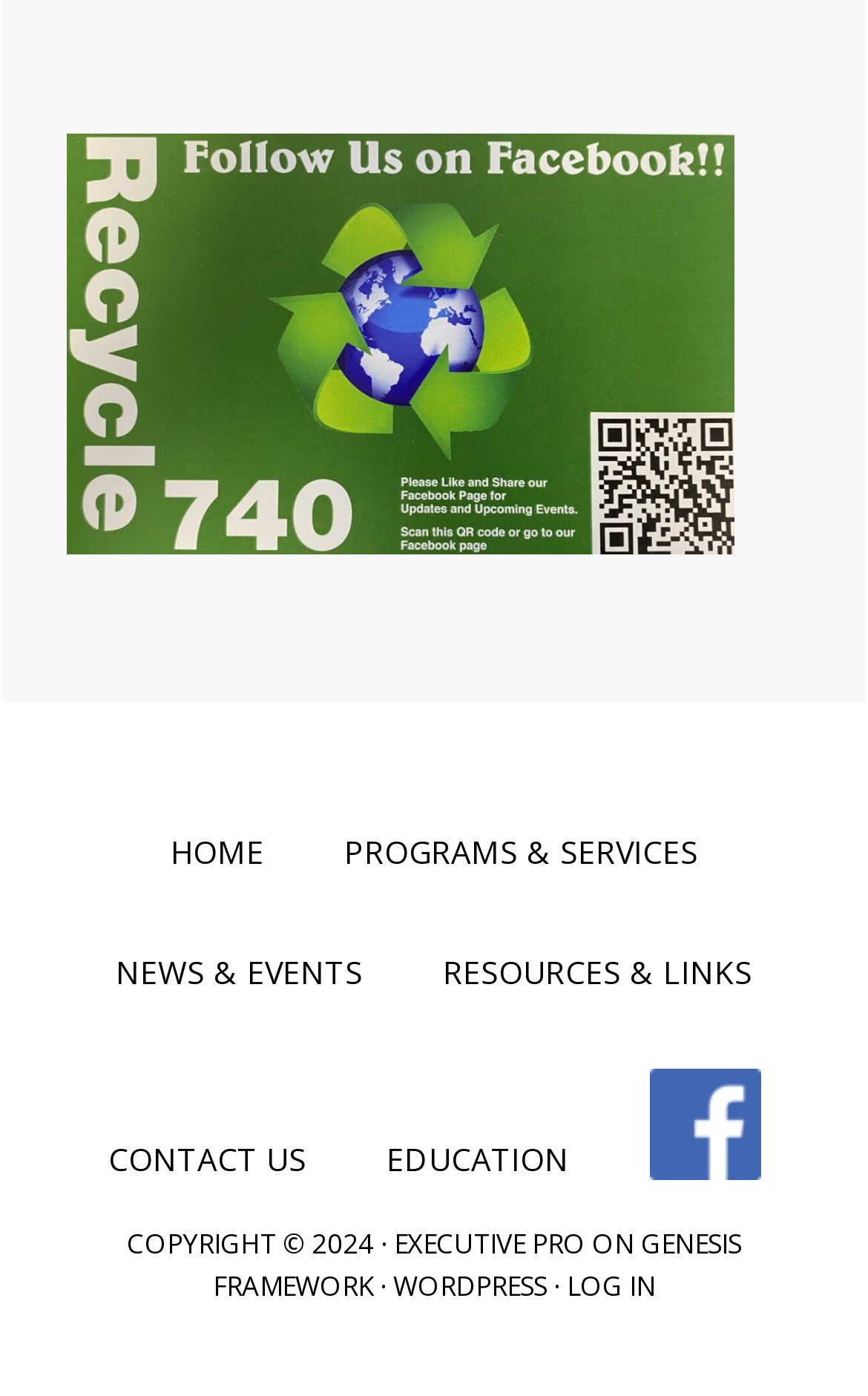Determine the bounding box coordinates for the clickable element to execute this instruction: "Sign in to my account". Provide the coordinates as four float numbers between 0 and 1, i.e., [left, top, right, bottom].

None